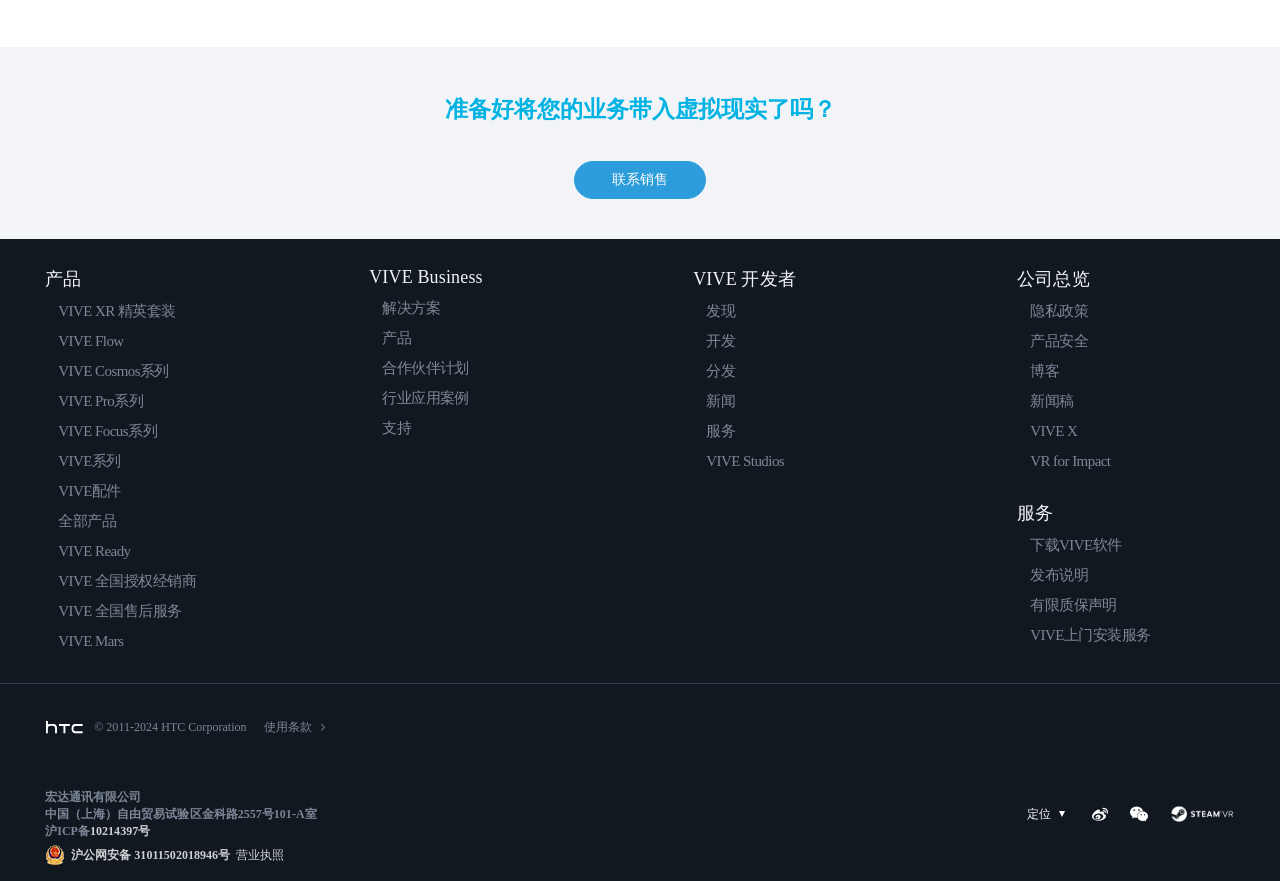Predict the bounding box coordinates of the area that should be clicked to accomplish the following instruction: "Click 'Weibo'". The bounding box coordinates should consist of four float numbers between 0 and 1, i.e., [left, top, right, bottom].

[0.853, 0.915, 0.866, 0.933]